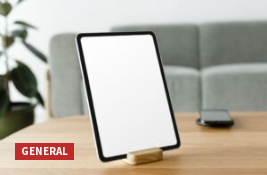Provide an in-depth description of the image.

The image features a sleek tablet, propped up on a wooden stand, placed on a wooden table. The device has a minimalist design with a black border and no visible content on the screen, emphasizing its modern aesthetic. In the background, we can see a soft, gray couch that creates a cozy atmosphere, complemented by a hint of greenery from a potted plant. To the side of the tablet lies a smartphone, further highlighting the theme of technology and connectivity in our daily lives. This image could be related to a discussion on the "Top 5 Best Tablet Brands," showcasing the versatility and appeal of contemporary tablets in personal and professional settings. The overall composition conveys a sense of simplicity and elegance, inviting the viewer to consider the nuances of modern tech tools.